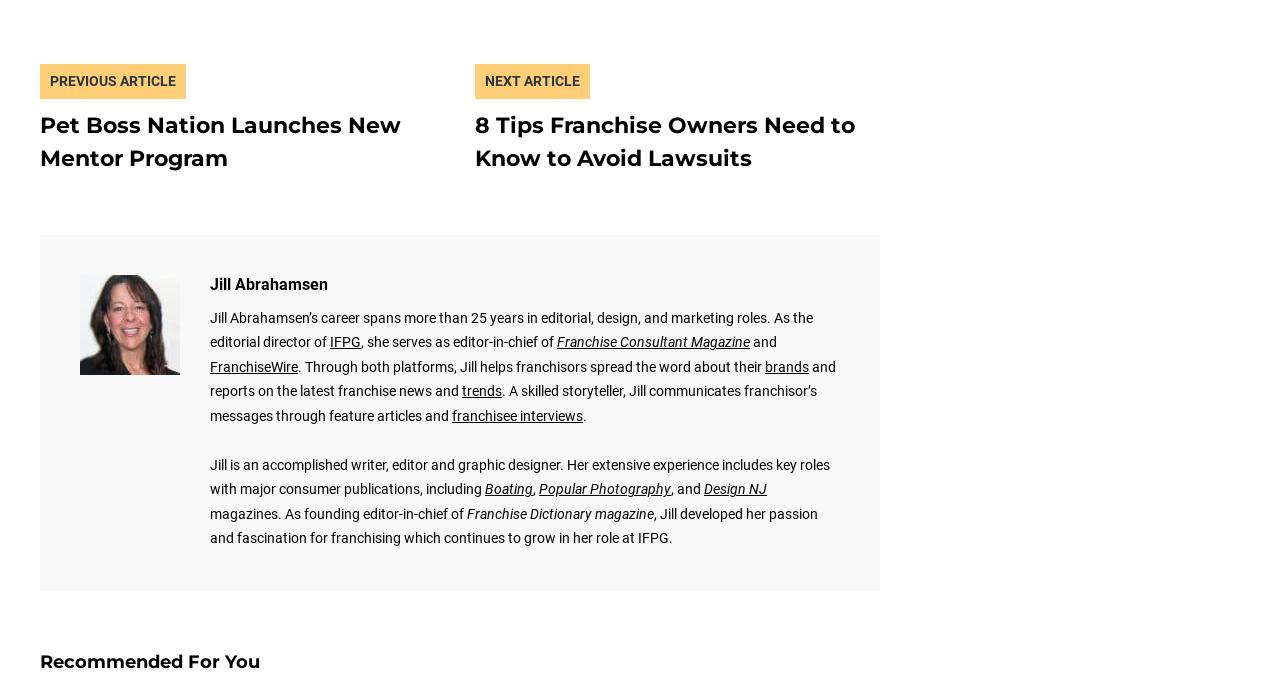Using the information in the image, could you please answer the following question in detail:
What is the name of the organization where Jill works?

The article mentions that Jill works at an organization called IFPG, and the acronym is mentioned multiple times, indicating that it is the name of the organization.